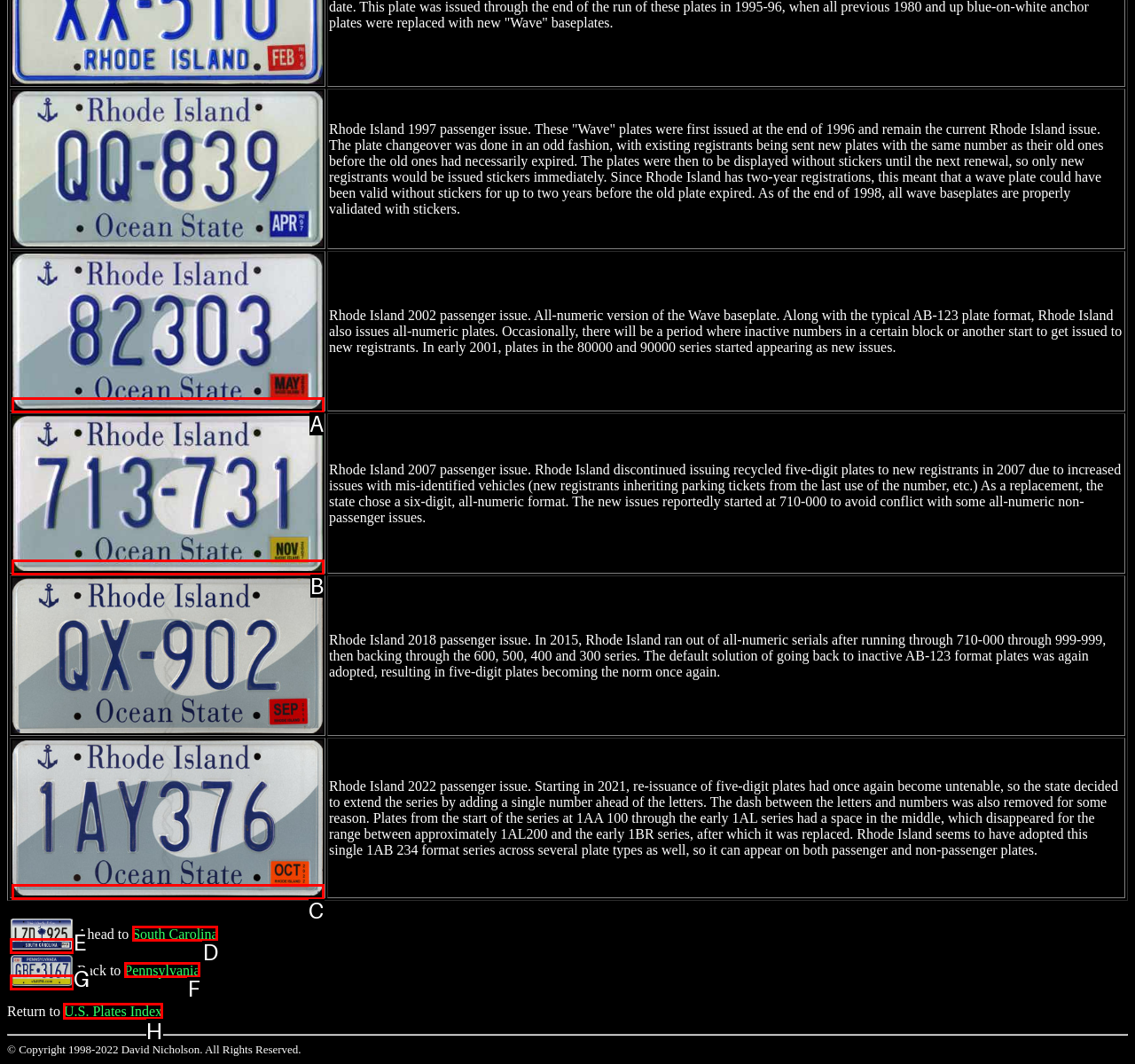Tell me which letter I should select to achieve the following goal: Return to U.S. Plates Index
Answer with the corresponding letter from the provided options directly.

H